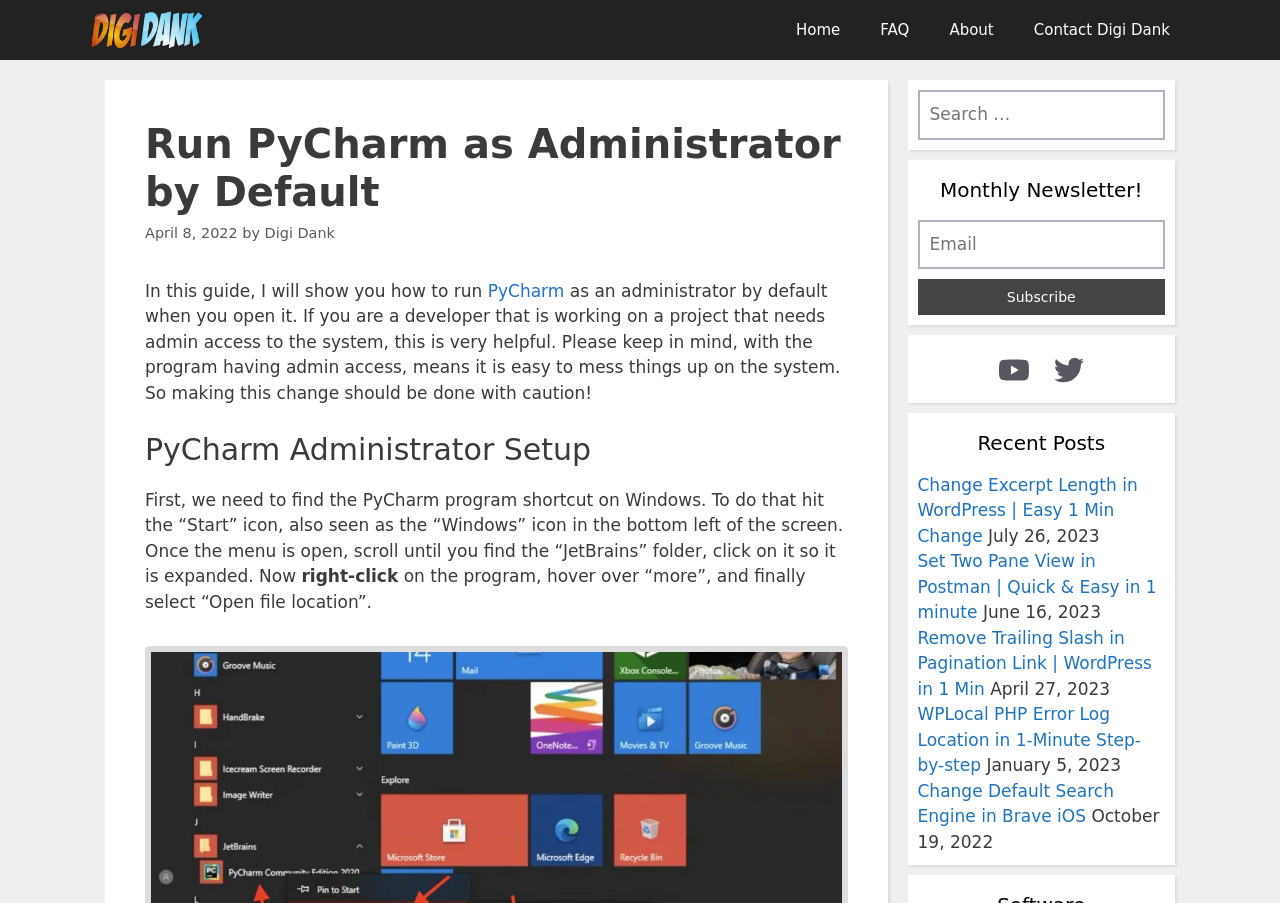Please extract the primary headline from the webpage.

Run PyCharm as Administrator by Default